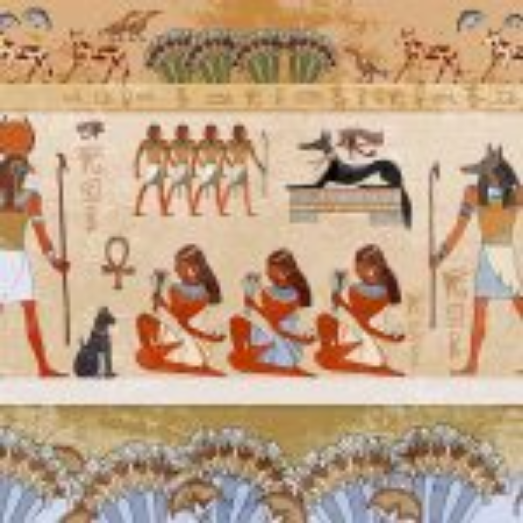What is the significance of hieroglyphs in the art?
Look at the image and answer with only one word or phrase.

historical context and beliefs